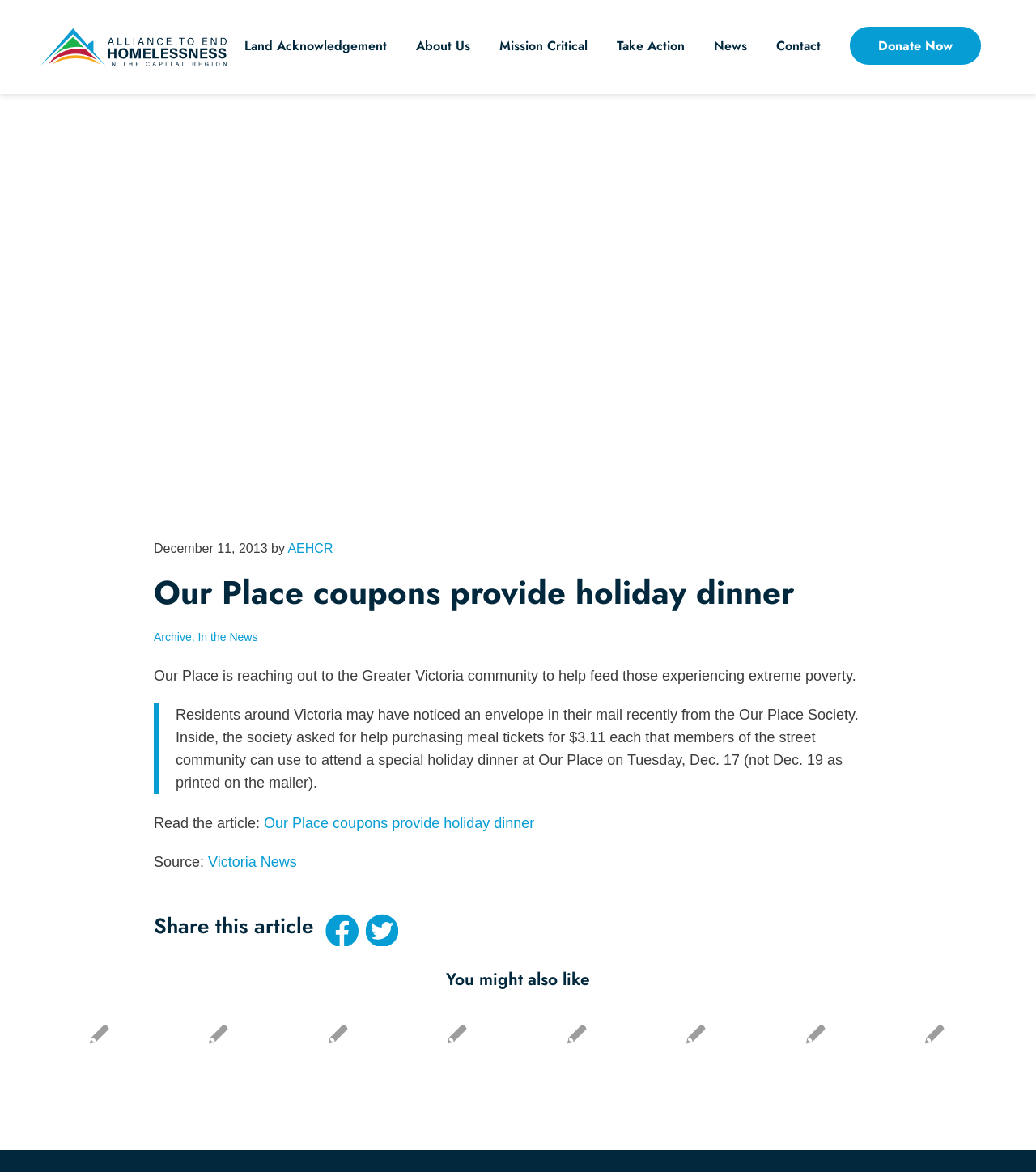How many menu items are there in the menu?
Using the image, provide a detailed and thorough answer to the question.

There are 7 menu items in the menu, which are 'Land Acknowledgement', 'About Us', 'Mission Critical', 'Take Action', 'News', 'Contact', and 'Donate Now'.